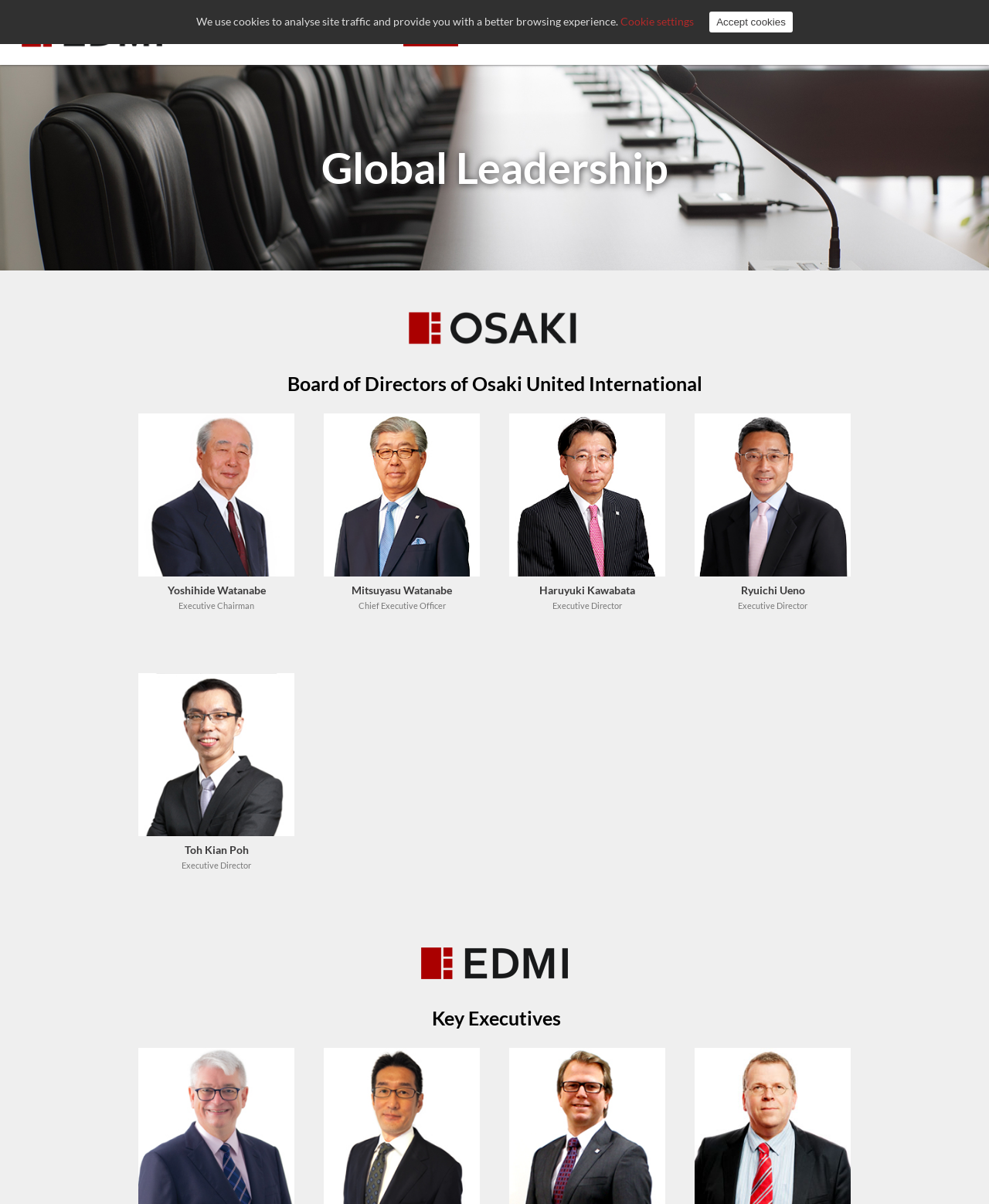Construct a comprehensive caption that outlines the webpage's structure and content.

The webpage is about Global Leadership at EDMI Meters. At the top left, there is a link to "EDMI Africa & Middle East" accompanied by a small "EDMI" logo. 

On the top right, there is a navigation menu with seven links: "ABOUT", "OFFERINGS", "REFERENCE CASES", "NEWS & EVENTS", "CAREERS", "CONTACT", and "SELECT LOCATION". 

Below the navigation menu, there is a large heading that reads "Global Leadership". 

Further down, there are three sections, each featuring a heading, an image, and a static text. The first section has a heading that reads "Board of Directors of Osaki United International", an image of Yoshihide Watanabe, and a static text that reads "Executive Chairman". The second section has an image of Mitsuyasu Watanabe and a static text that reads "Chief Executive Officer". The third section has an image of Haruyuki Kawabata and a static text that reads "Executive Director". 

There are two more sections below, each featuring an image and a static text. The first section has an image of Ryuichi Ueno, and the second section has an image of Toh Kian Poh. 

Below these sections, there is a heading that reads "Key Executives". 

At the very bottom of the page, there is a message about cookies, a link to "Cookie settings", and a button to "Accept cookies".